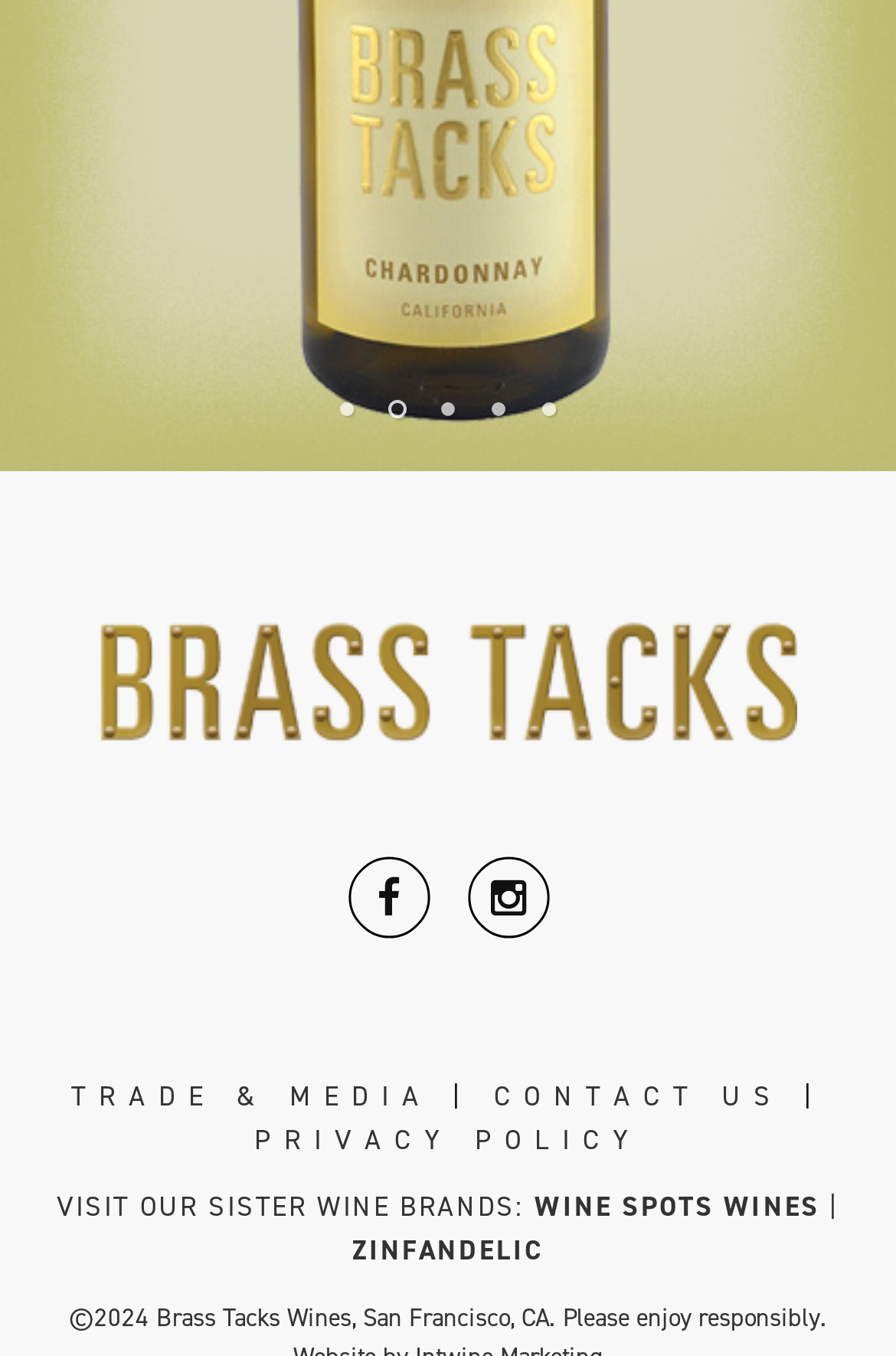Provide the bounding box coordinates of the section that needs to be clicked to accomplish the following instruction: "Click the Facebook icon."

[0.388, 0.632, 0.478, 0.691]